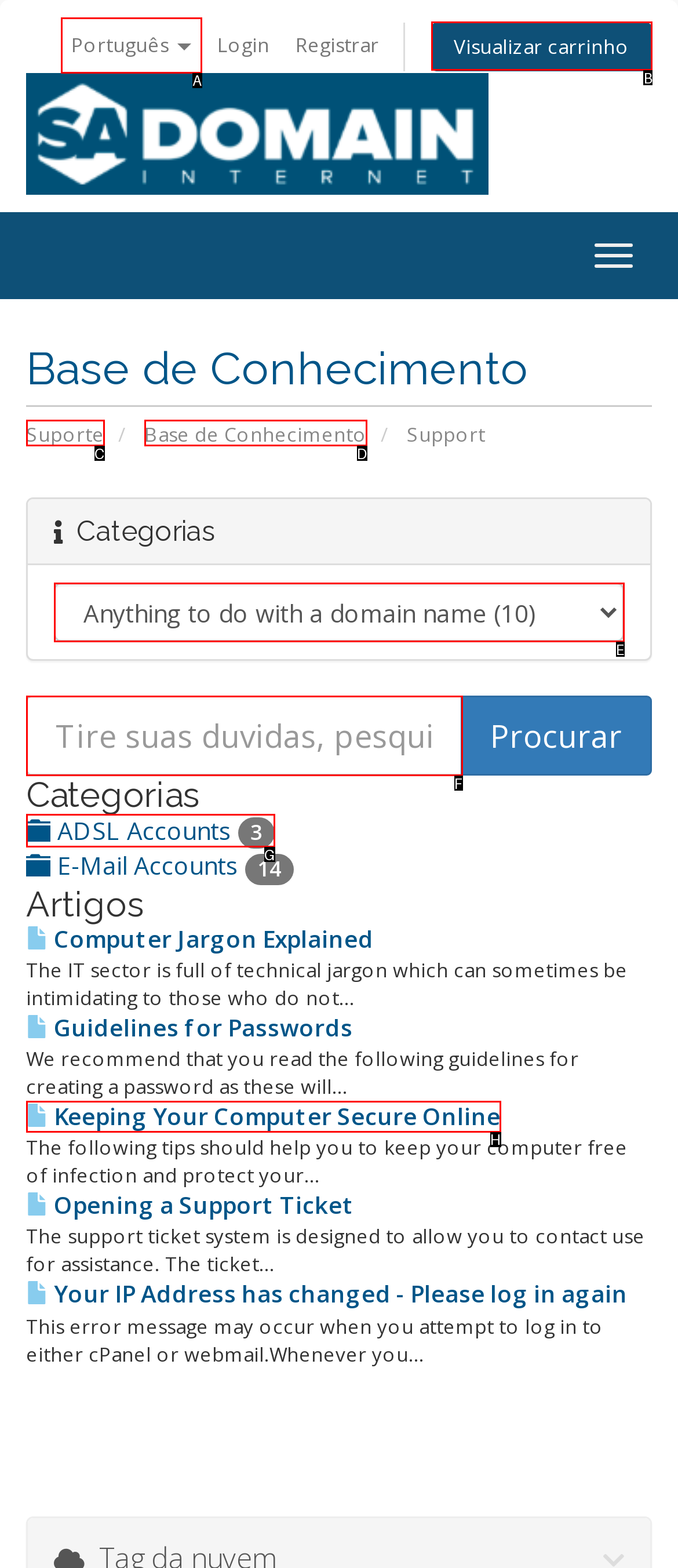Select the proper HTML element to perform the given task: View shopping cart Answer with the corresponding letter from the provided choices.

B